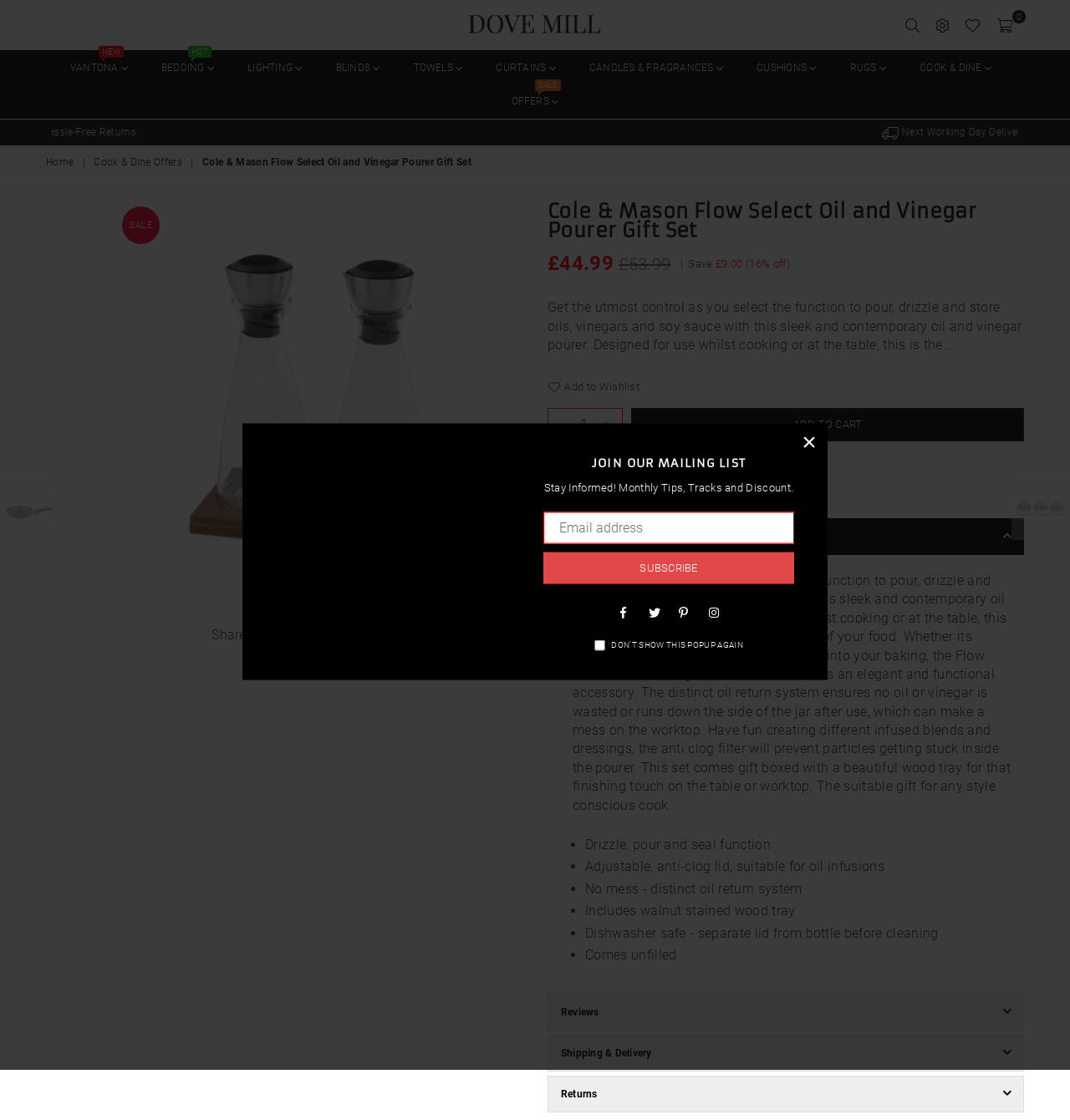Please determine the bounding box coordinates of the area that needs to be clicked to complete this task: 'Subscribe to the mailing list'. The coordinates must be four float numbers between 0 and 1, formatted as [left, top, right, bottom].

[0.508, 0.493, 0.742, 0.521]